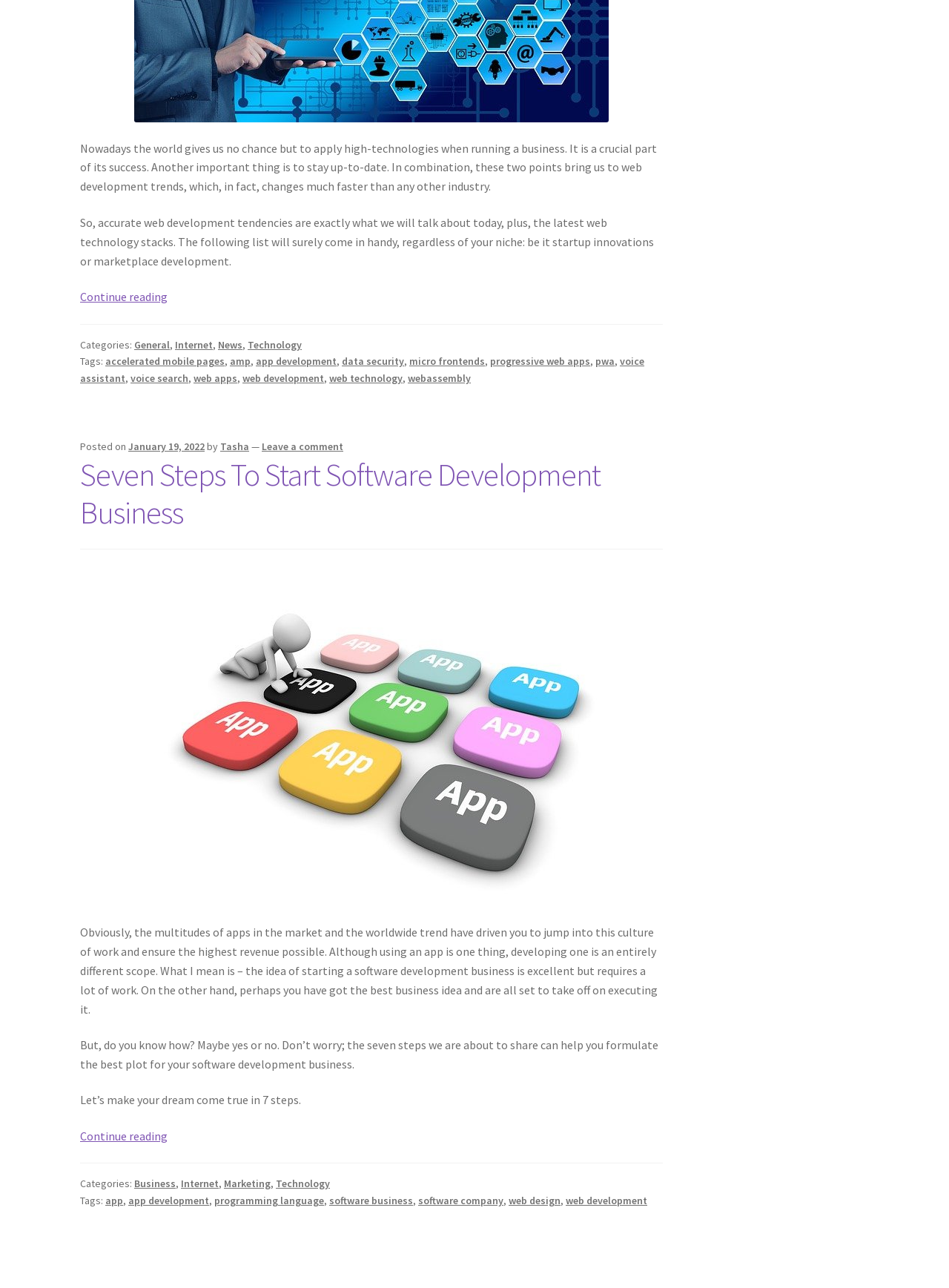Given the element description "January 19, 2022", identify the bounding box of the corresponding UI element.

[0.135, 0.342, 0.216, 0.352]